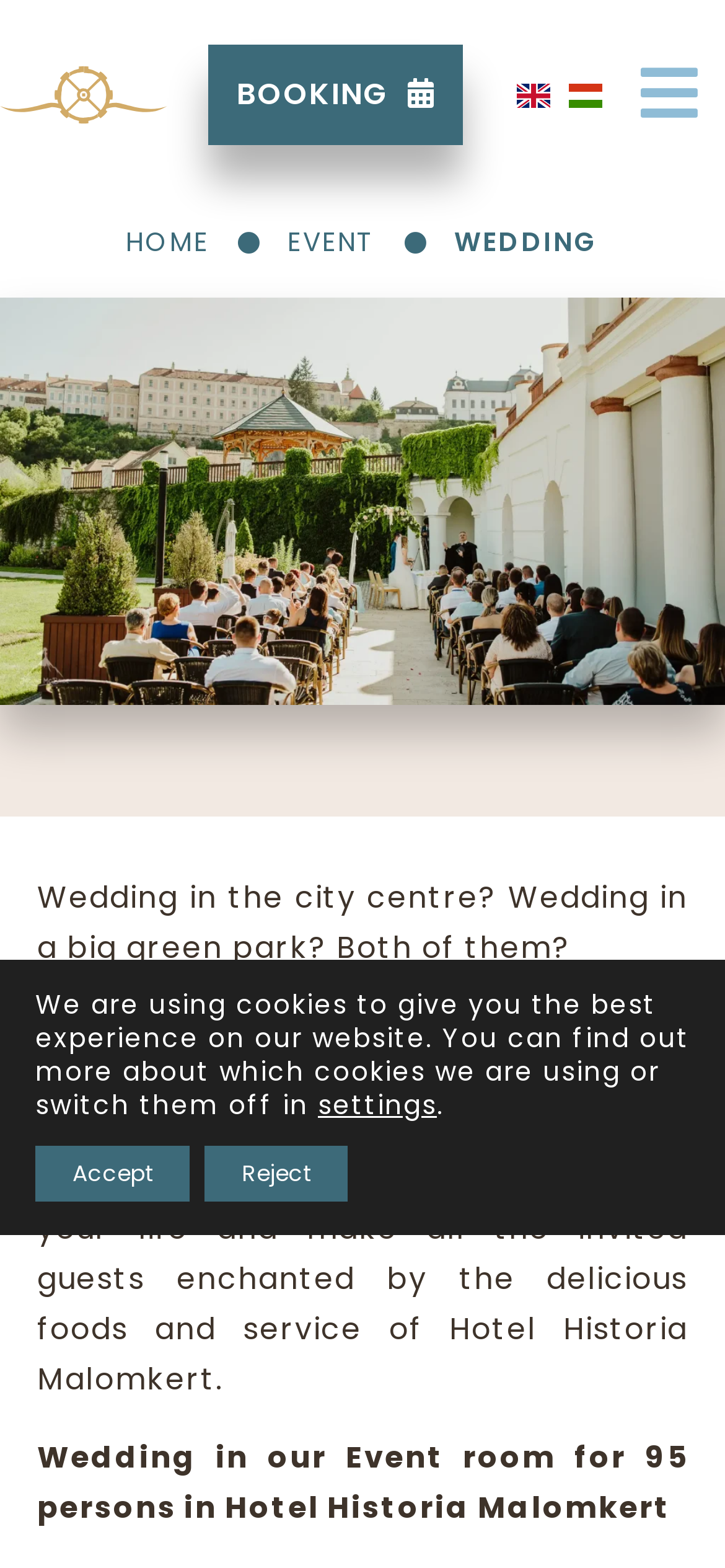Determine the bounding box coordinates for the area you should click to complete the following instruction: "Click the 'BOOKING' link".

[0.288, 0.028, 0.639, 0.093]